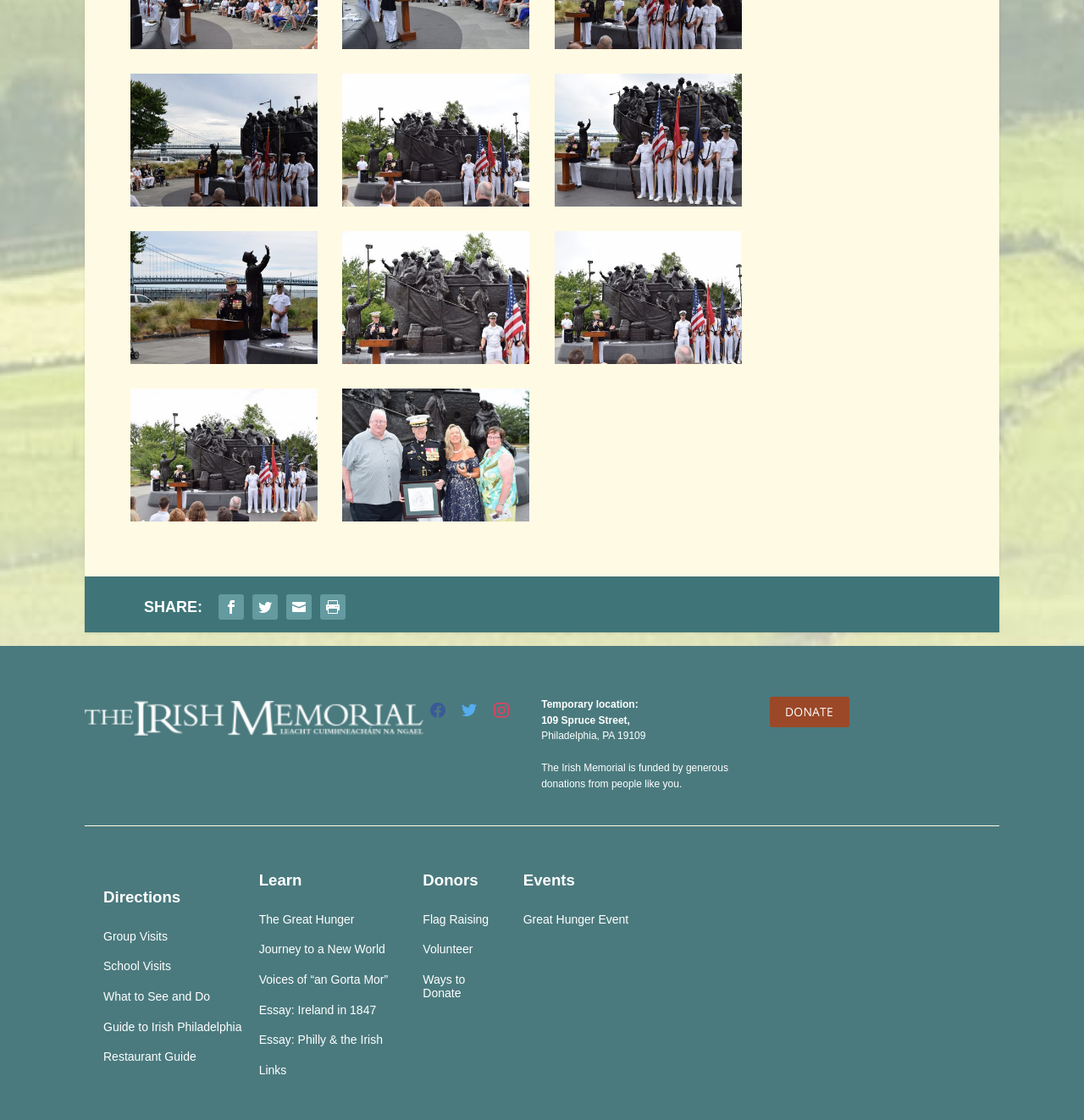What is the theme of the 'Learn' section?
Please give a detailed answer to the question using the information shown in the image.

I deduced the theme of the 'Learn' section by examining the links within it, such as 'The Great Hunger', 'Journey to a New World', and 'Voices of “an Gorta Mor”'. These links suggest that the section is focused on Irish history and culture.